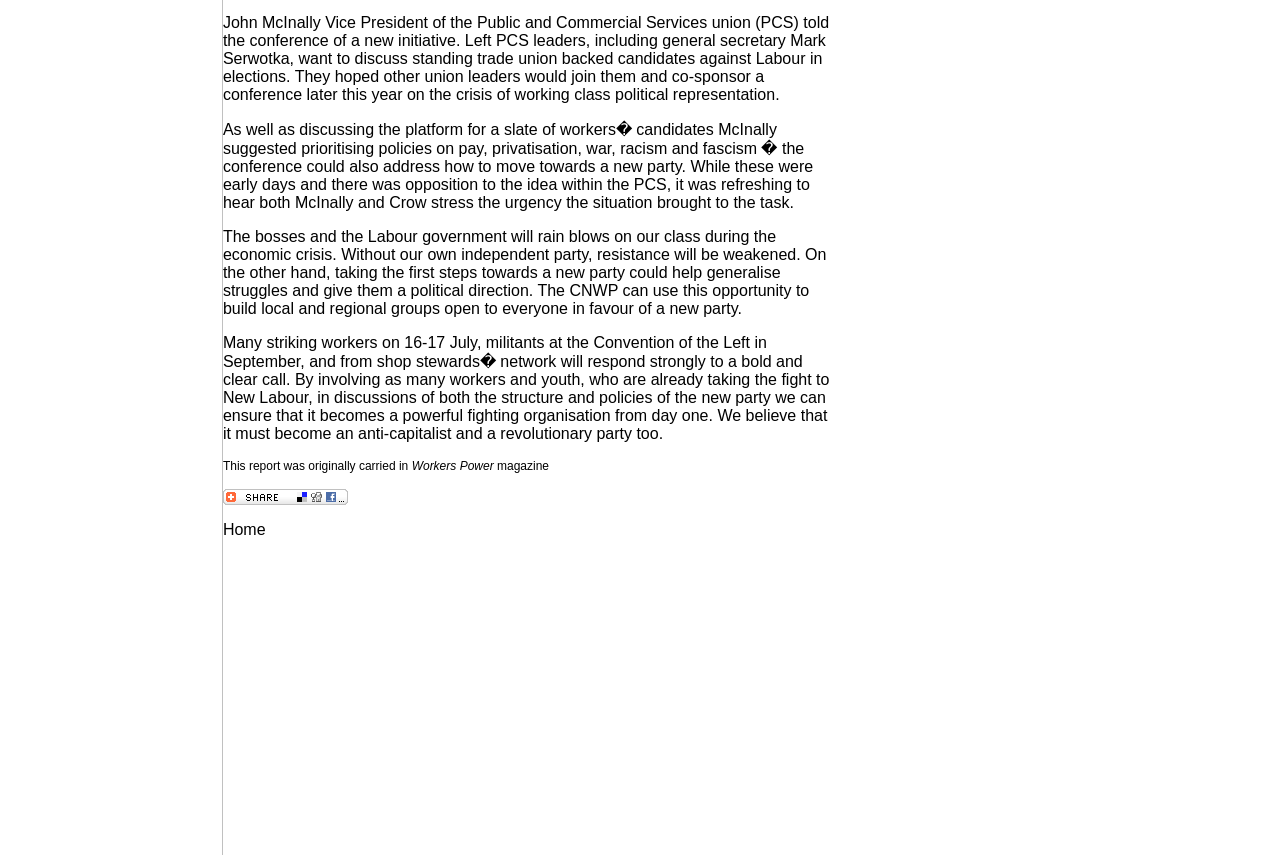Locate the bounding box of the UI element described in the following text: "Home".

[0.174, 0.609, 0.207, 0.629]